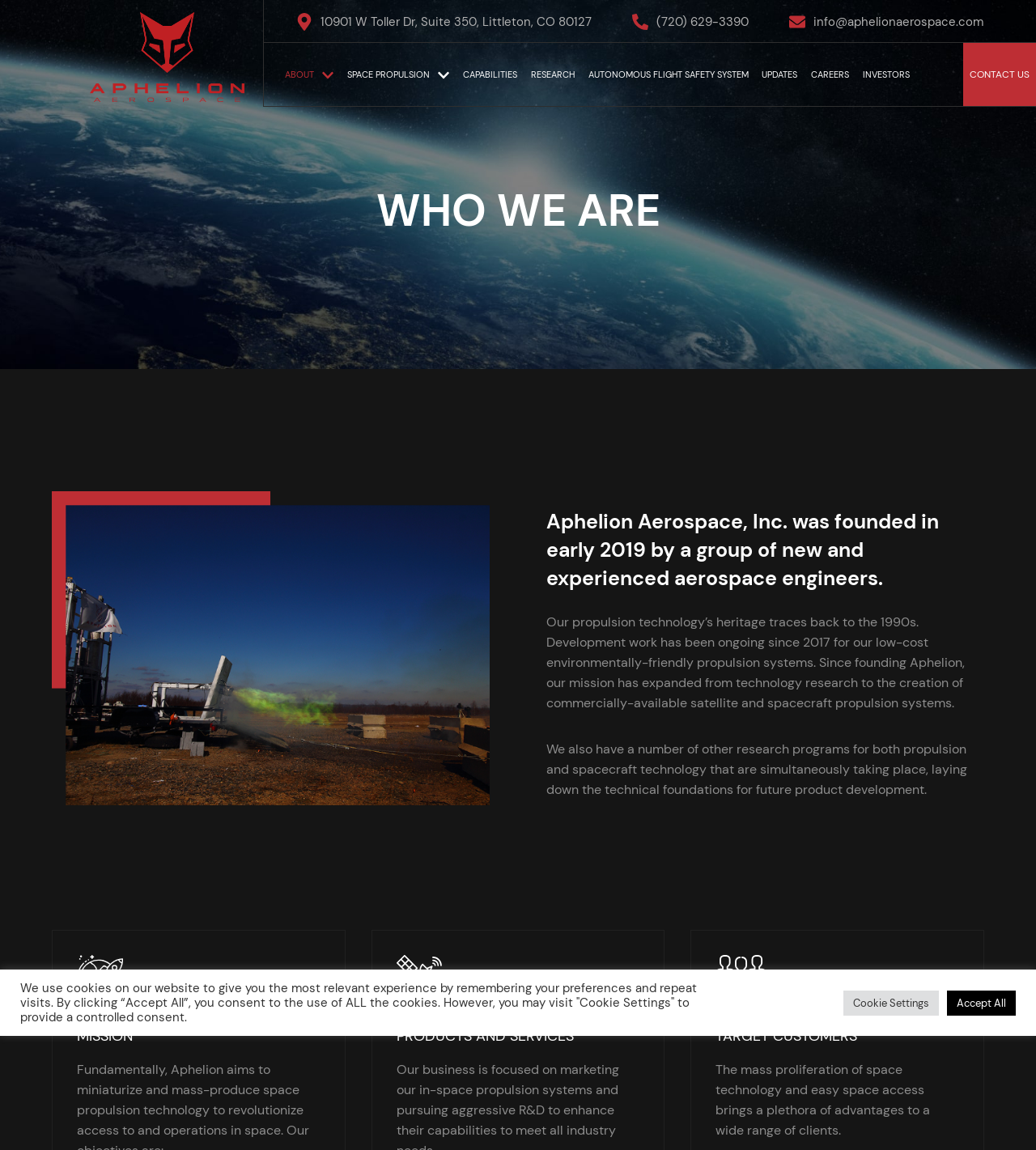Answer the question below using just one word or a short phrase: 
What is the company's focus area?

Space Propulsion